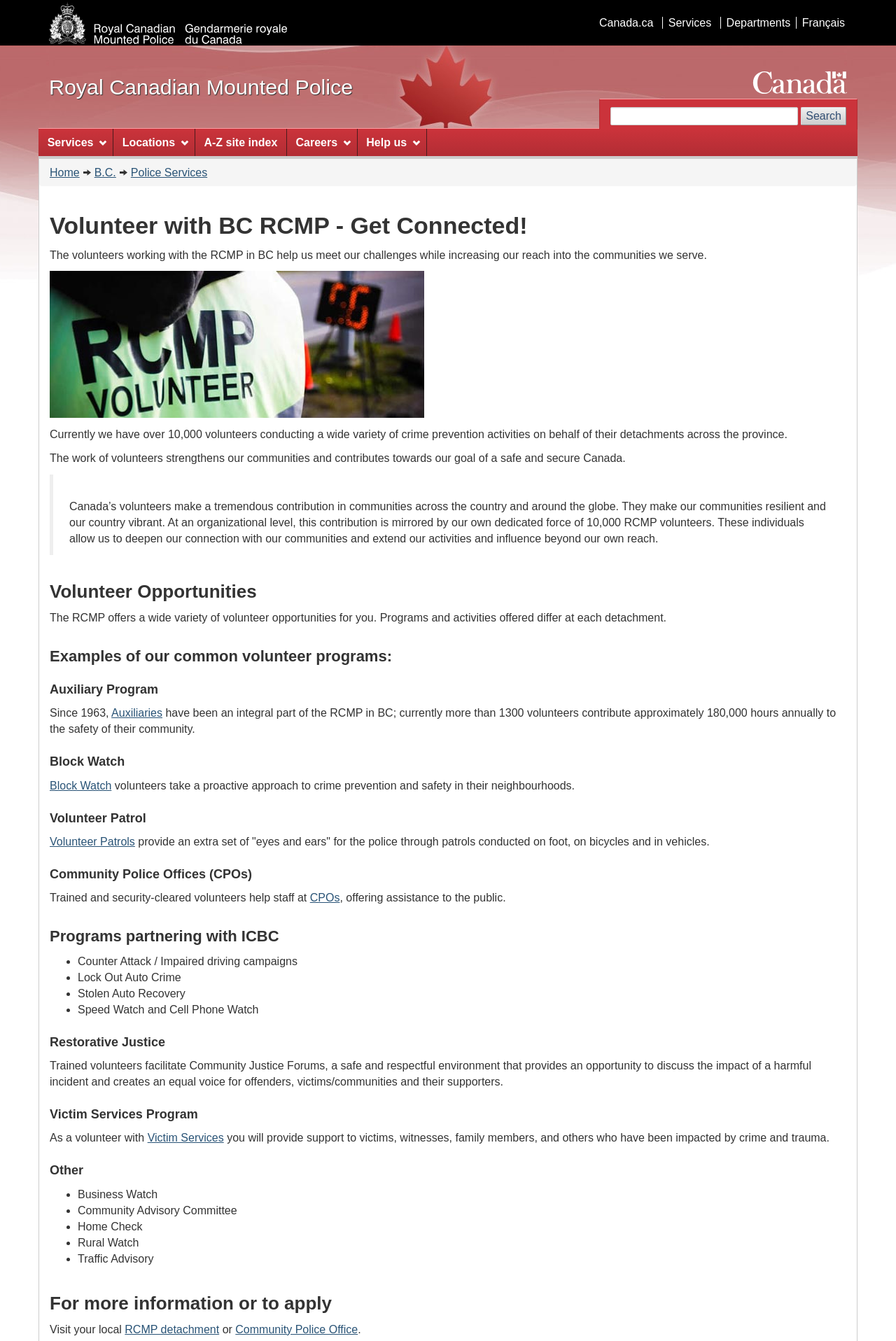Determine the coordinates of the bounding box that should be clicked to complete the instruction: "Search website". The coordinates should be represented by four float numbers between 0 and 1: [left, top, right, bottom].

[0.681, 0.08, 0.891, 0.094]